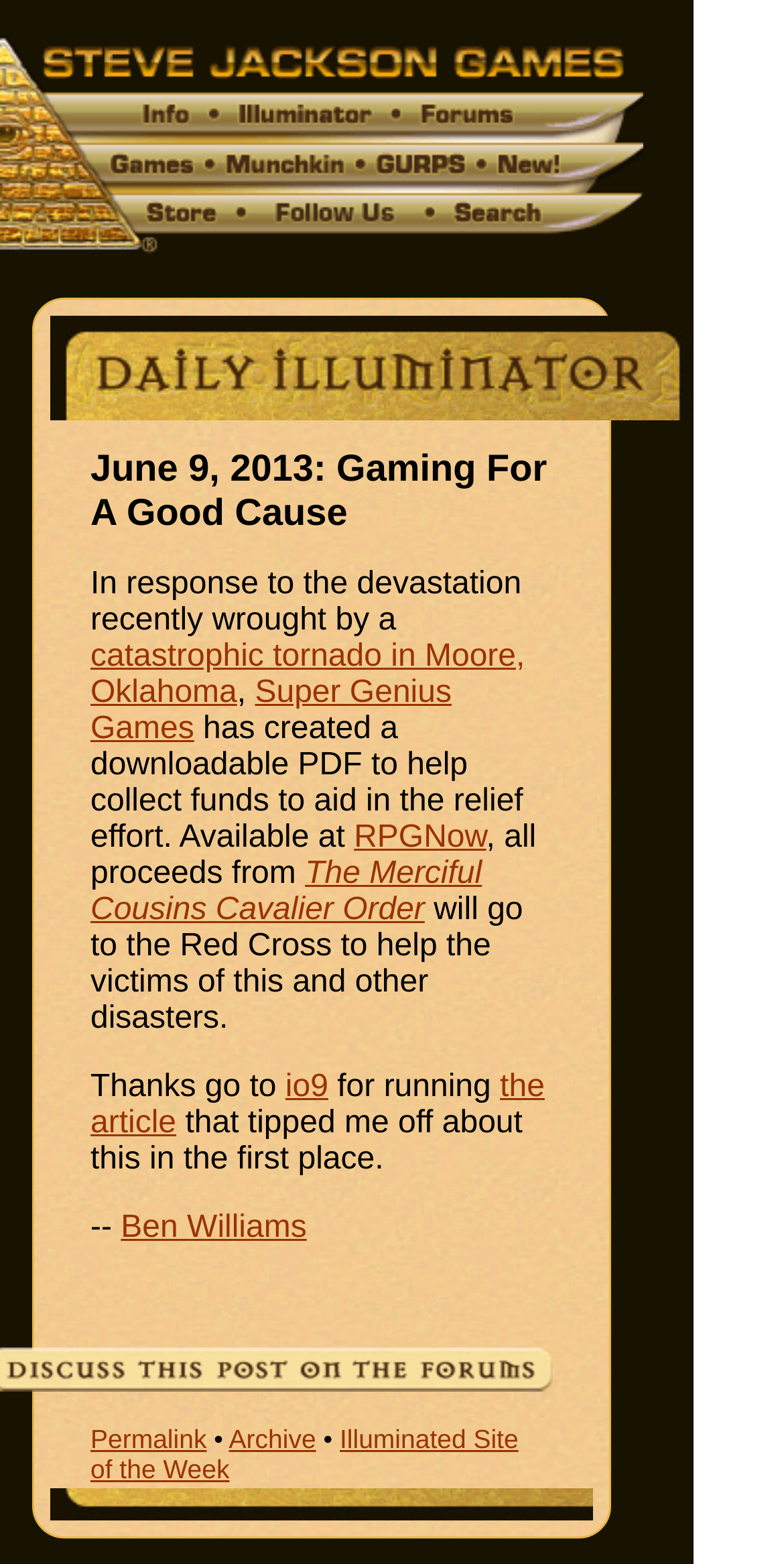Identify the bounding box coordinates for the region of the element that should be clicked to carry out the instruction: "Check the Archive". The bounding box coordinates should be four float numbers between 0 and 1, i.e., [left, top, right, bottom].

[0.292, 0.91, 0.403, 0.93]